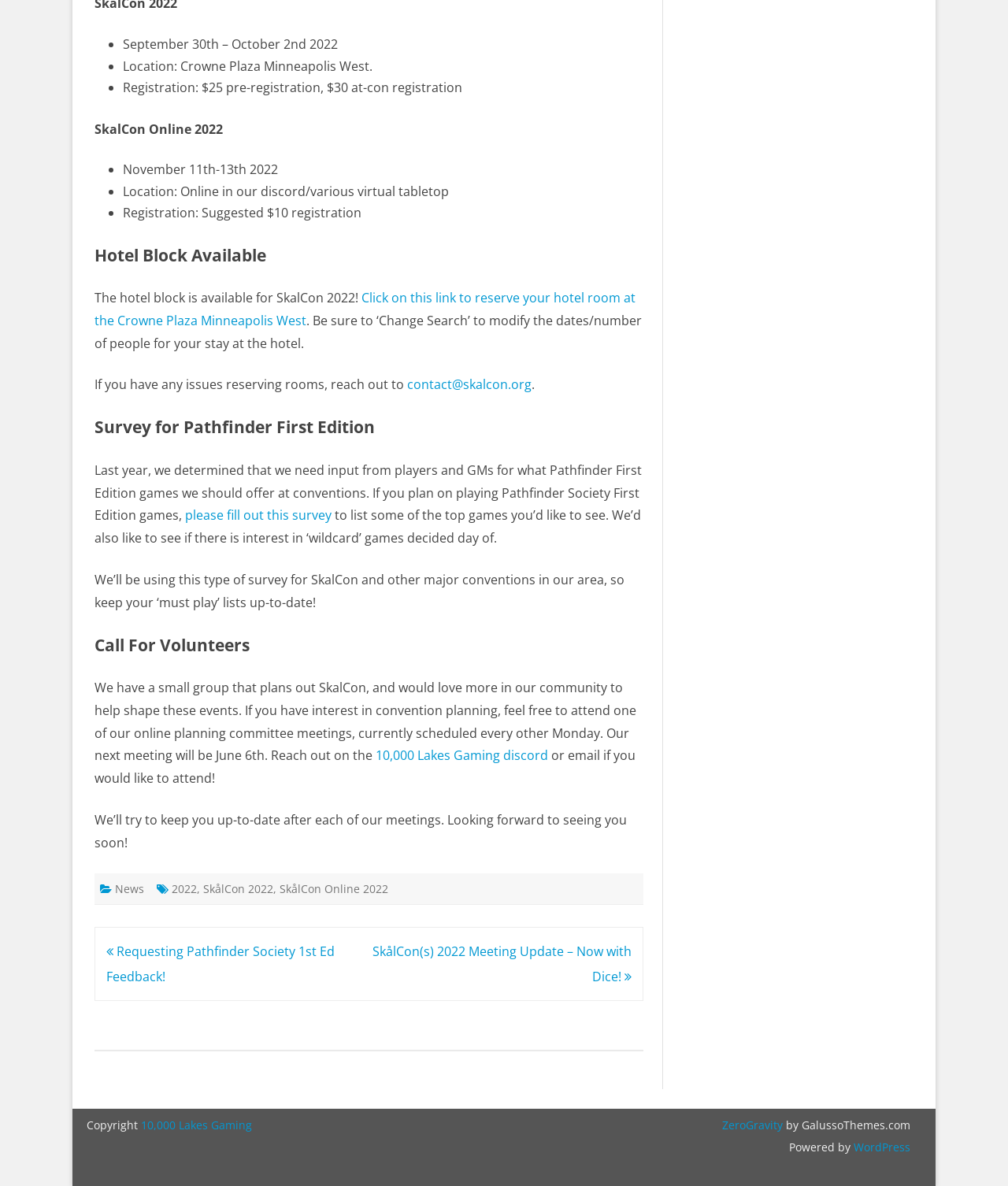Where is SkalCon Online 2022 located?
Based on the image, provide a one-word or brief-phrase response.

Online in our discord/various virtual tabletop